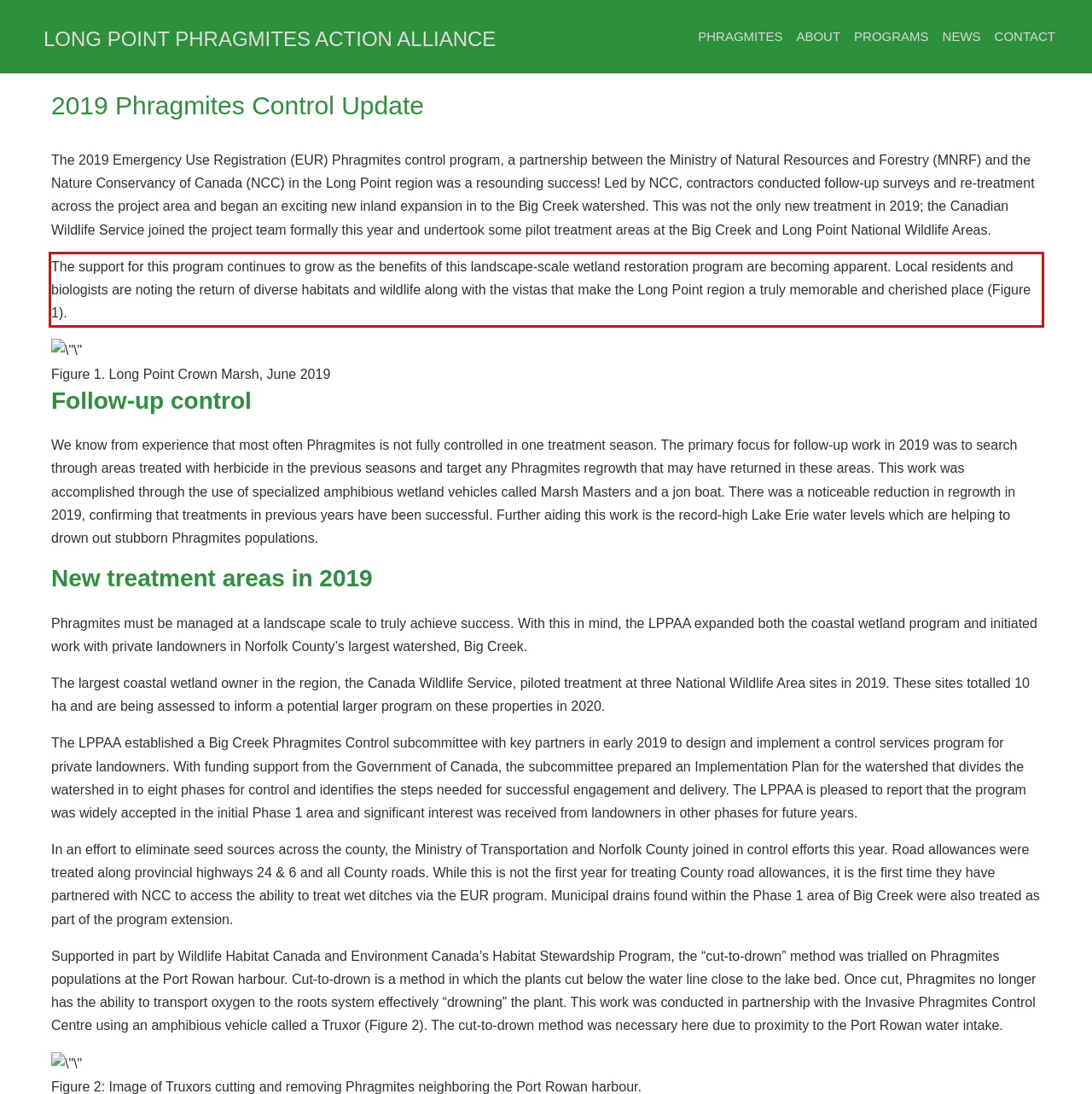Examine the screenshot of the webpage, locate the red bounding box, and generate the text contained within it.

The support for this program continues to grow as the benefits of this landscape-scale wetland restoration program are becoming apparent. Local residents and biologists are noting the return of diverse habitats and wildlife along with the vistas that make the Long Point region a truly memorable and cherished place (Figure 1).